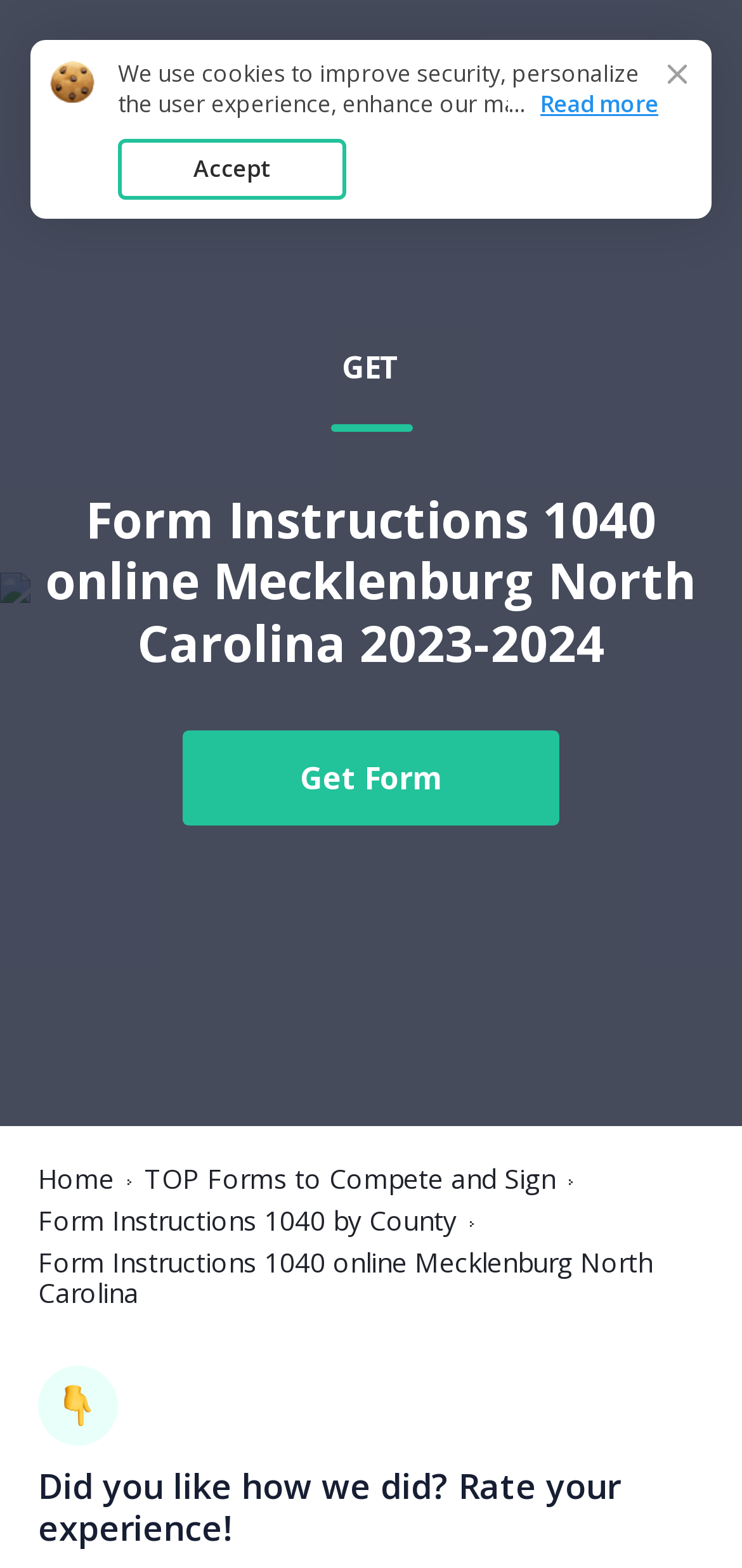What is the purpose of the 'Get Form' button?
Refer to the image and answer the question using a single word or phrase.

To get the form